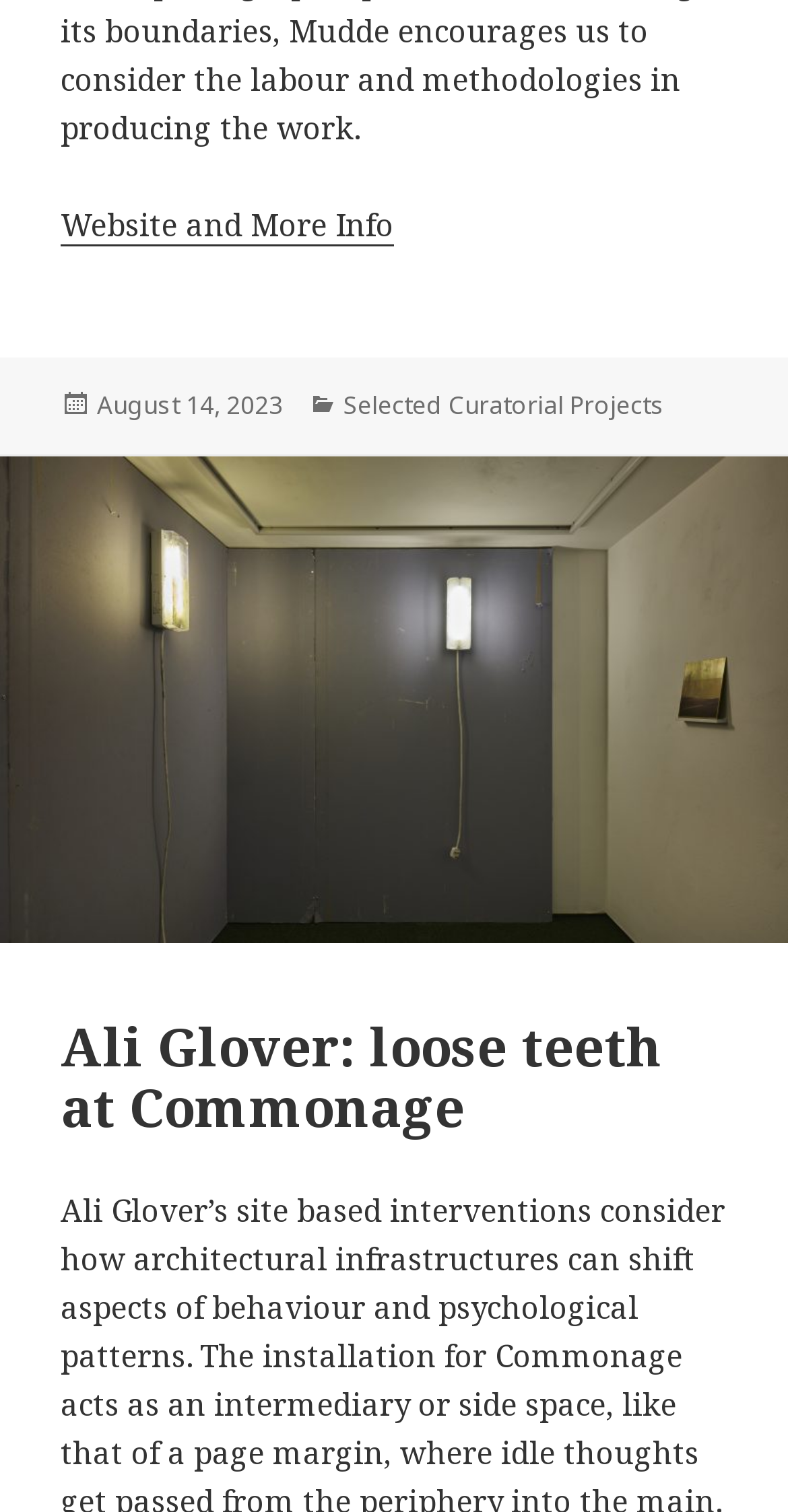Predict the bounding box coordinates for the UI element described as: "August 14, 2023August 15, 2023". The coordinates should be four float numbers between 0 and 1, presented as [left, top, right, bottom].

[0.123, 0.256, 0.359, 0.28]